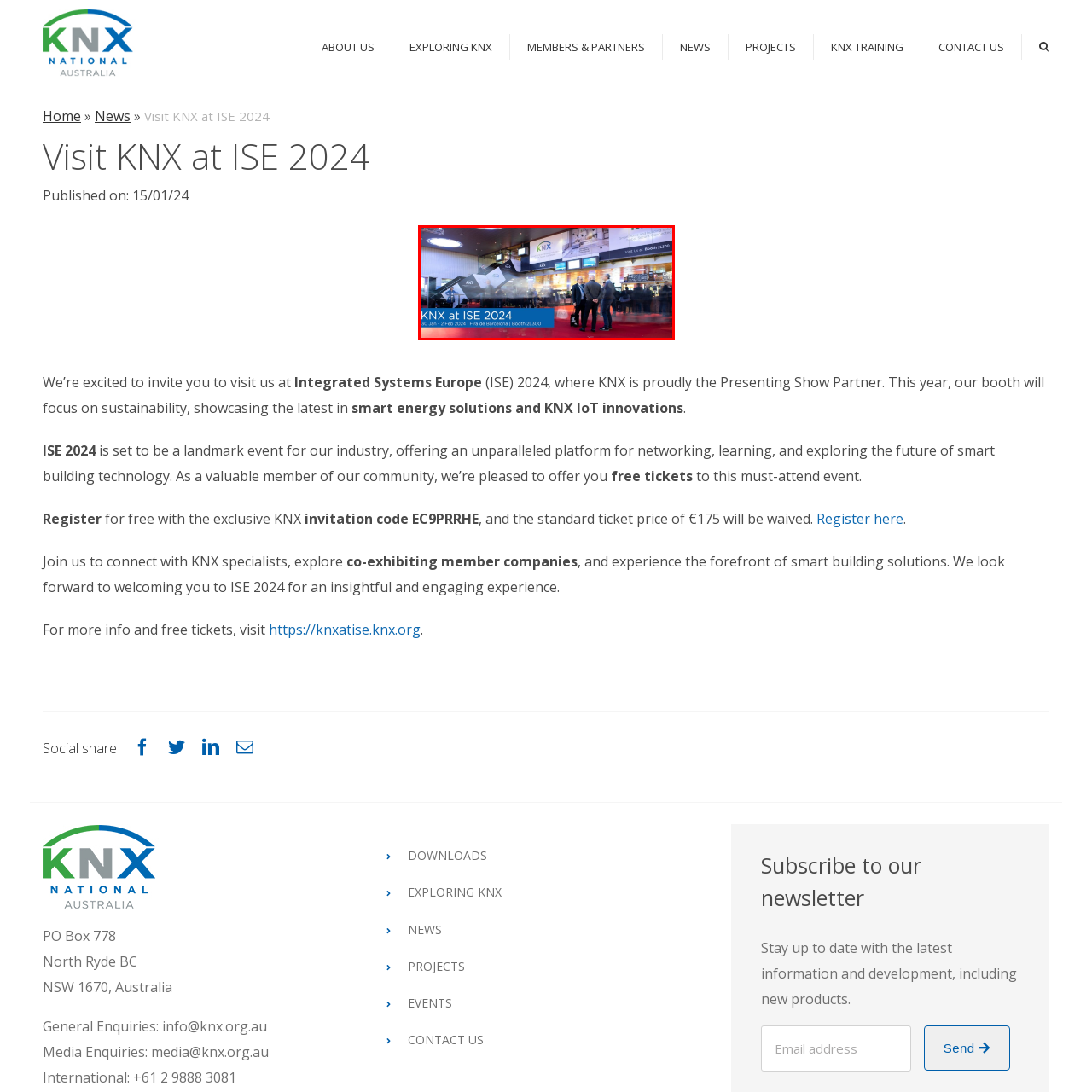Where is the ISE 2024 event taking place?  
Focus on the image bordered by the red line and provide a detailed answer that is thoroughly based on the image's contents.

The question asks about the location of the ISE 2024 event. The caption mentions that 'This year's Integrated Systems Europe (ISE) takes place from January 30 to February 2, 2024, at Fira de Barcelona', which directly answers the question.